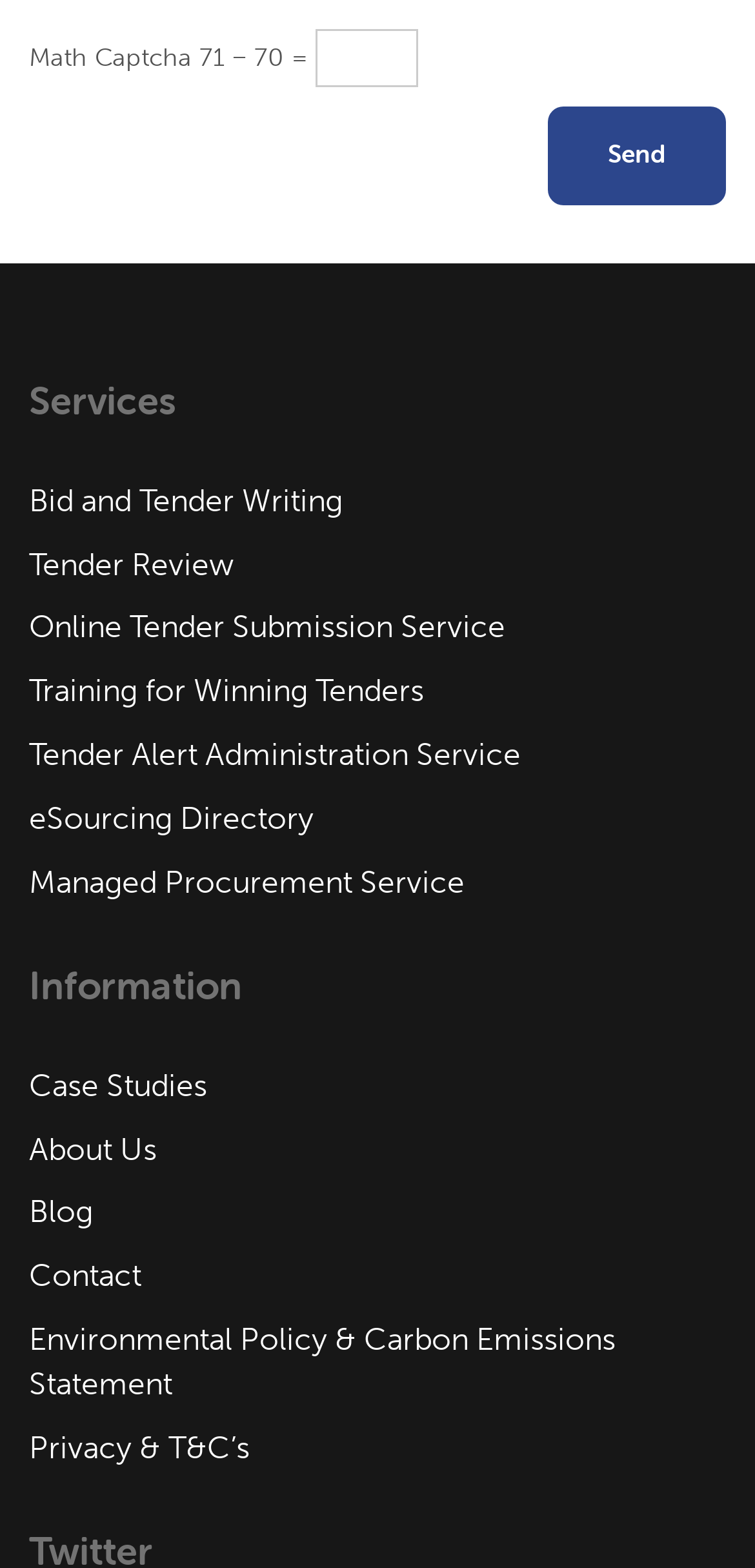Use a single word or phrase to answer the following:
What is the last link in the 'Information' section?

Privacy & T&C’s